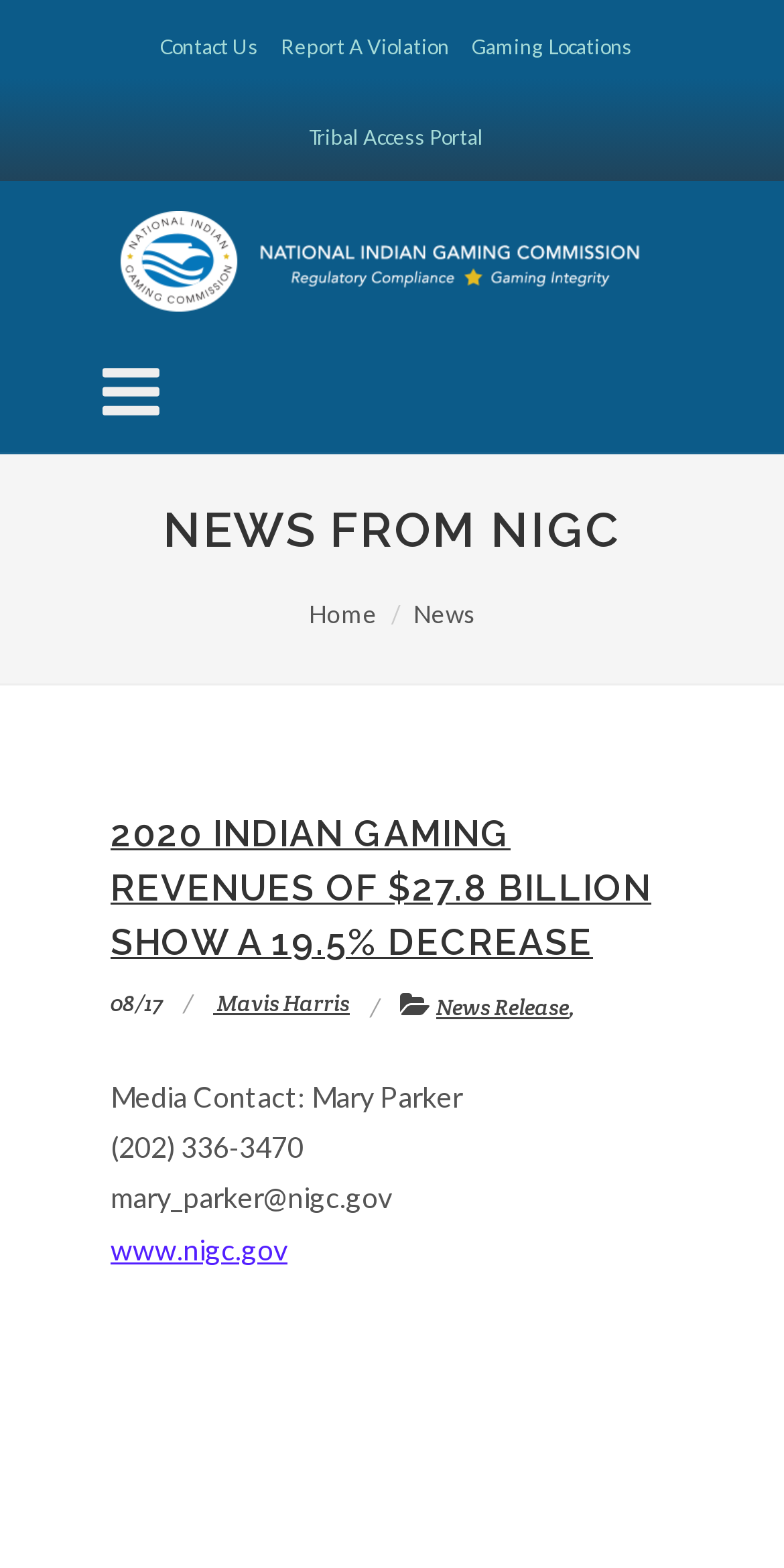How many links are in the top navigation bar?
Using the visual information, answer the question in a single word or phrase.

4